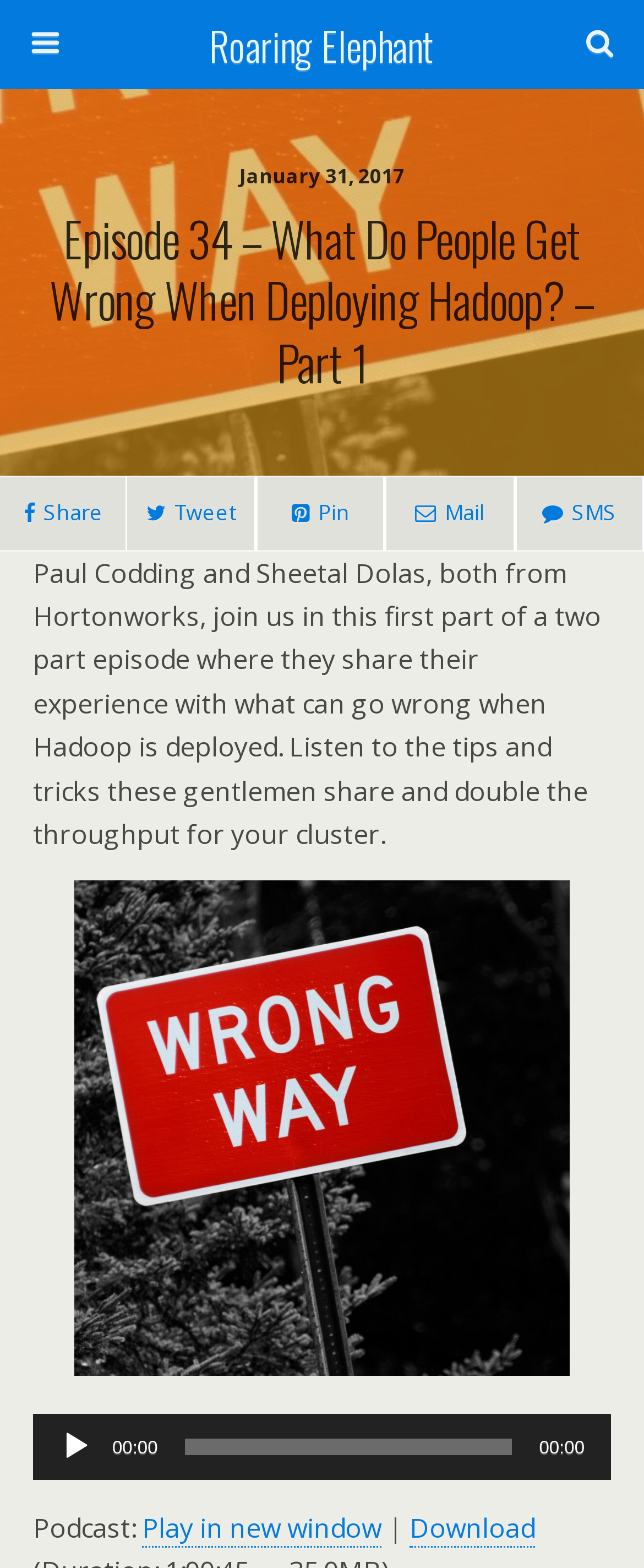Please provide a comprehensive response to the question based on the details in the image: What is the date of this episode?

I found the date by looking at the static text element with the content 'January 31, 2017' which is located at the top of the webpage.